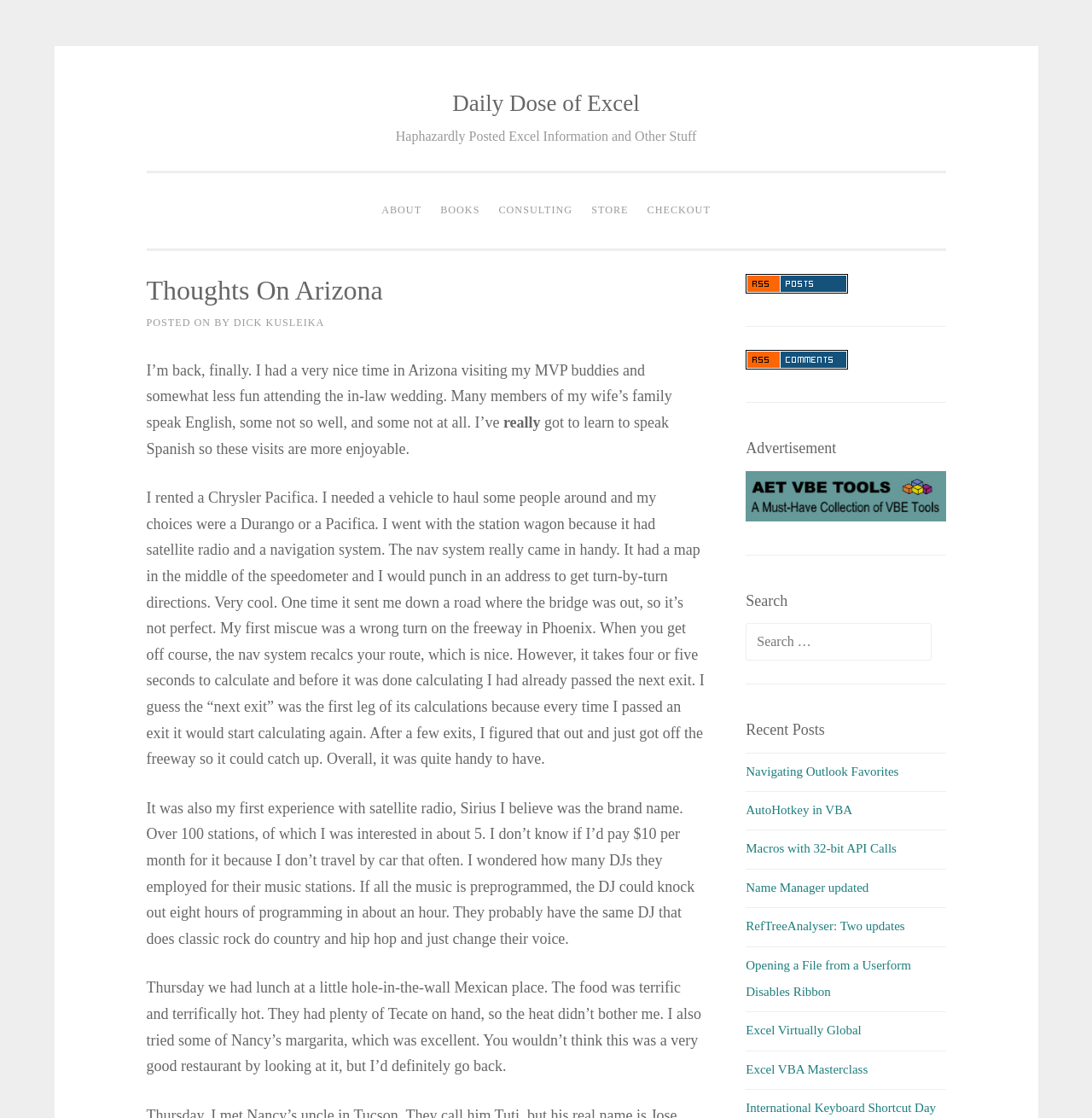Pinpoint the bounding box coordinates for the area that should be clicked to perform the following instruction: "Read the 'Navigating Outlook Favorites' post".

[0.683, 0.684, 0.823, 0.696]